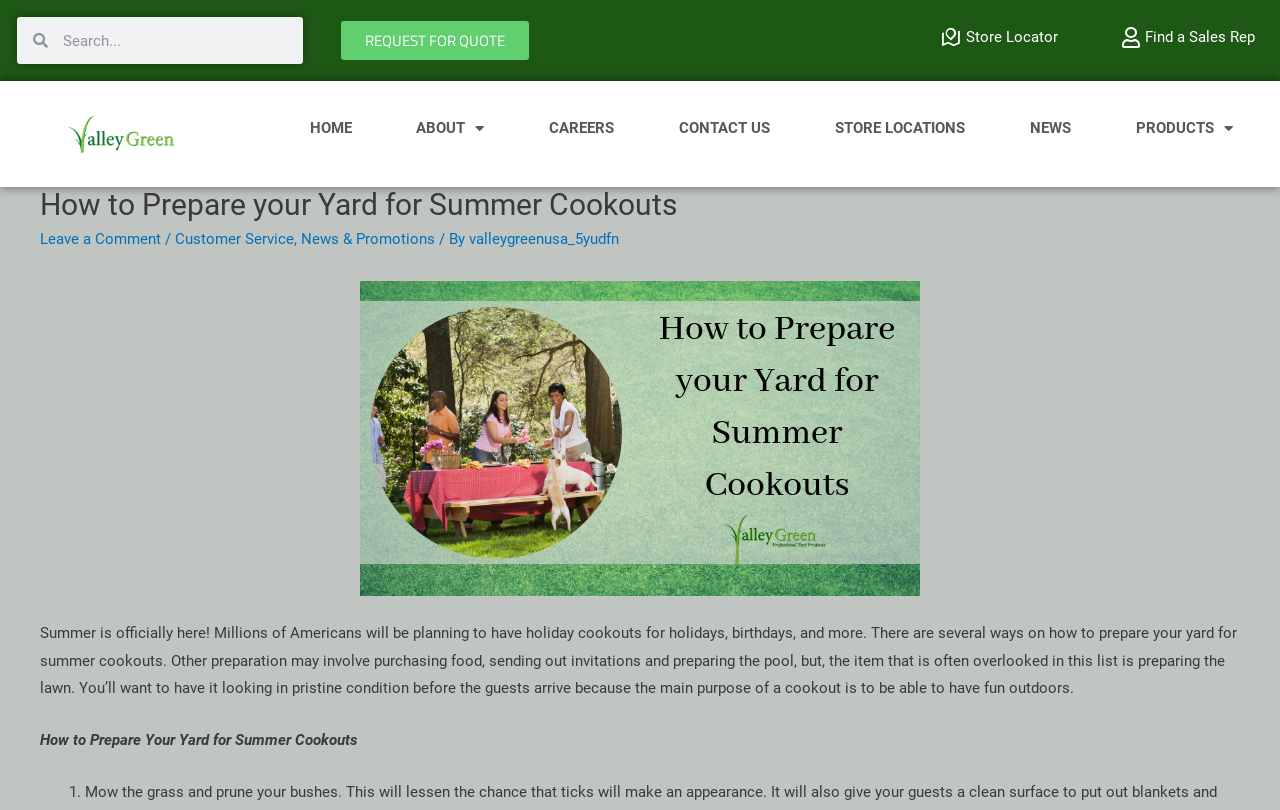Locate the bounding box coordinates of the segment that needs to be clicked to meet this instruction: "Find a sales representative".

[0.864, 0.03, 0.981, 0.064]